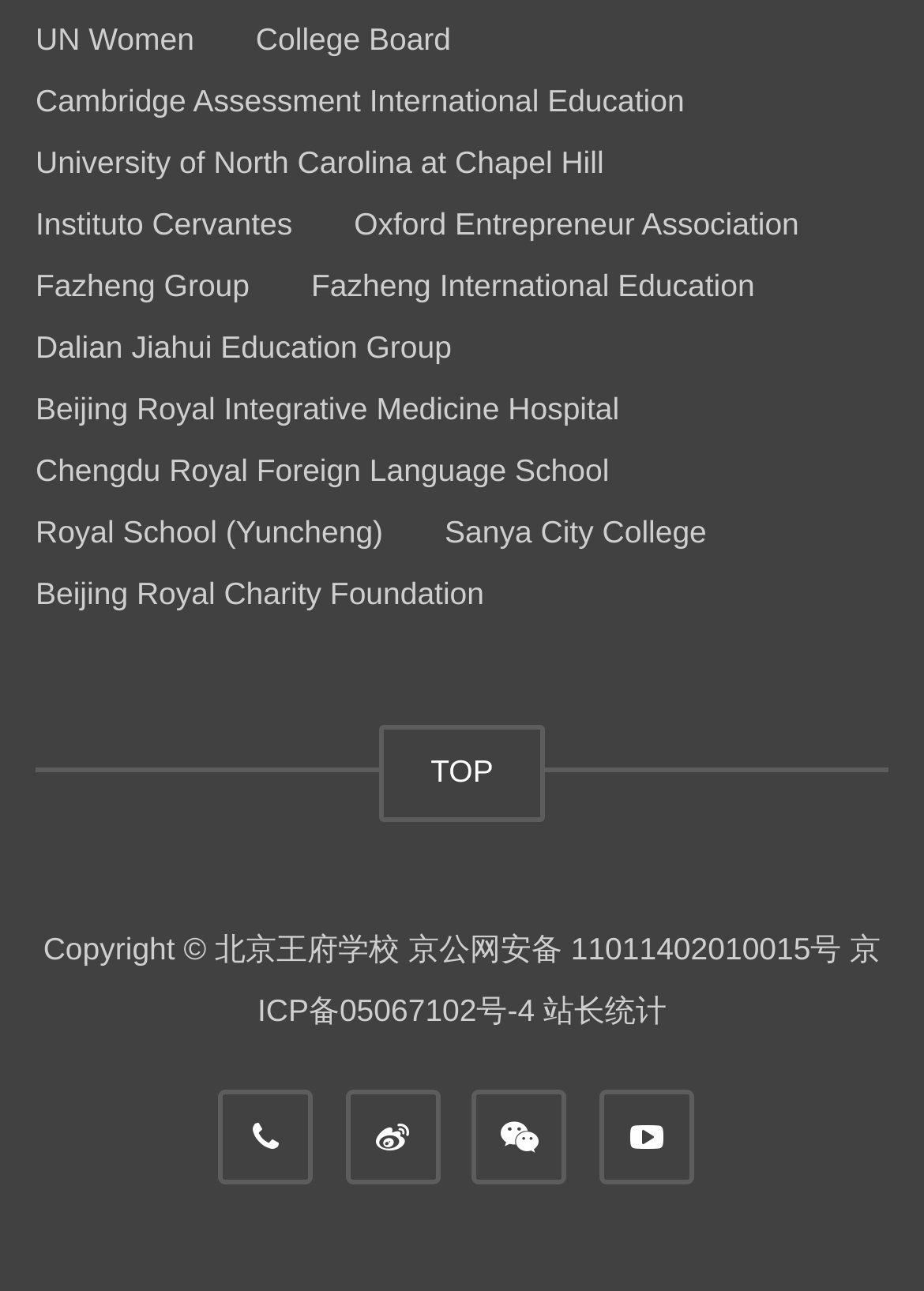Determine the bounding box coordinates of the region to click in order to accomplish the following instruction: "view Beijing Royal Charity Foundation". Provide the coordinates as four float numbers between 0 and 1, specifically [left, top, right, bottom].

[0.038, 0.446, 0.524, 0.474]